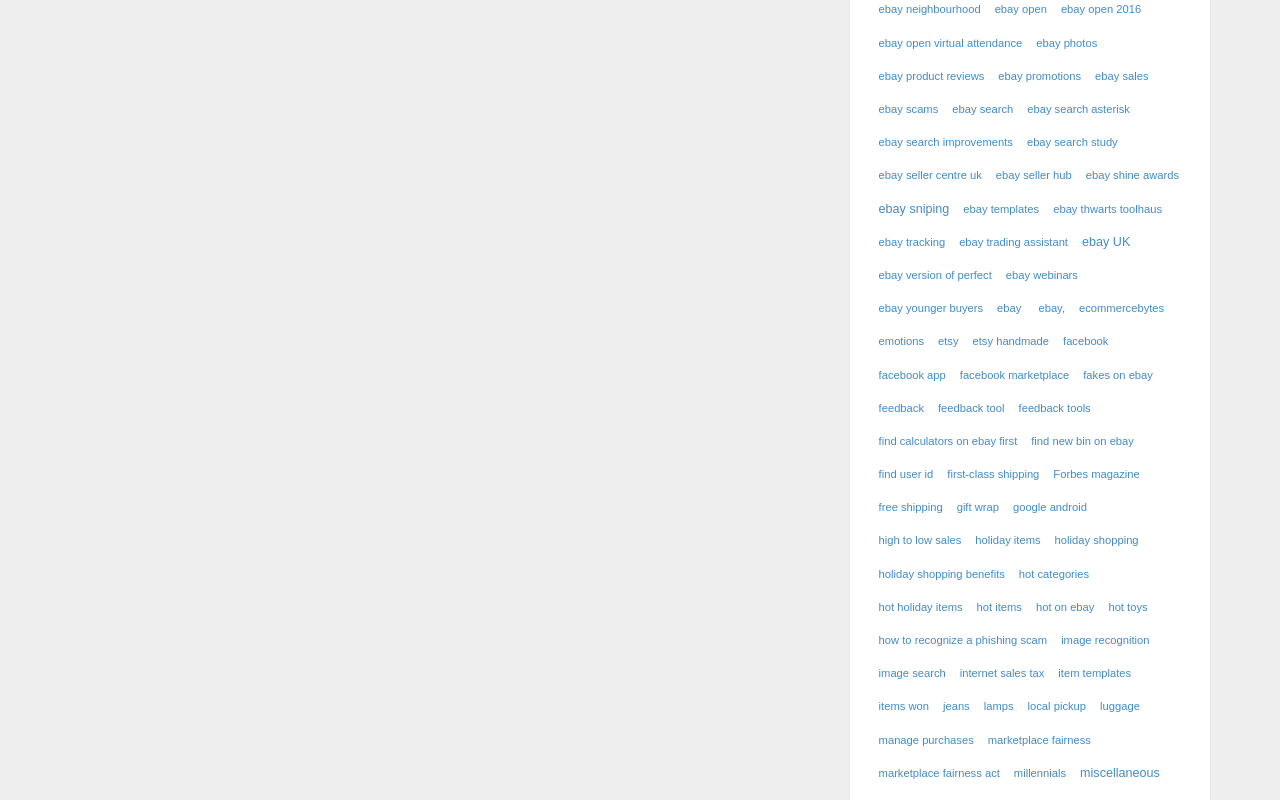Find the bounding box coordinates for the area that must be clicked to perform this action: "Read about ebay scams".

[0.684, 0.125, 0.735, 0.148]